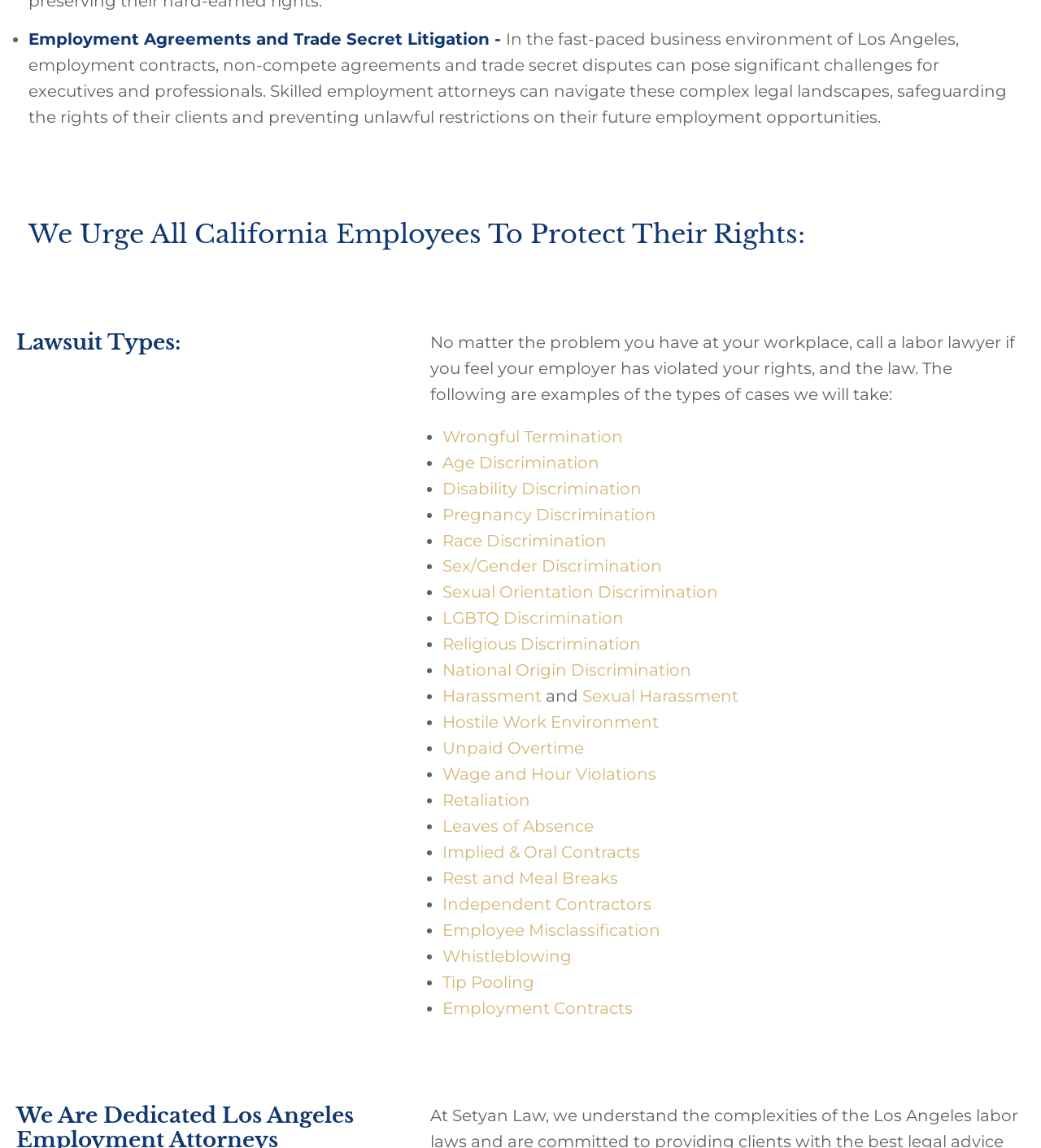Use a single word or phrase to answer the question: 
Who is the target audience of this webpage?

California employees